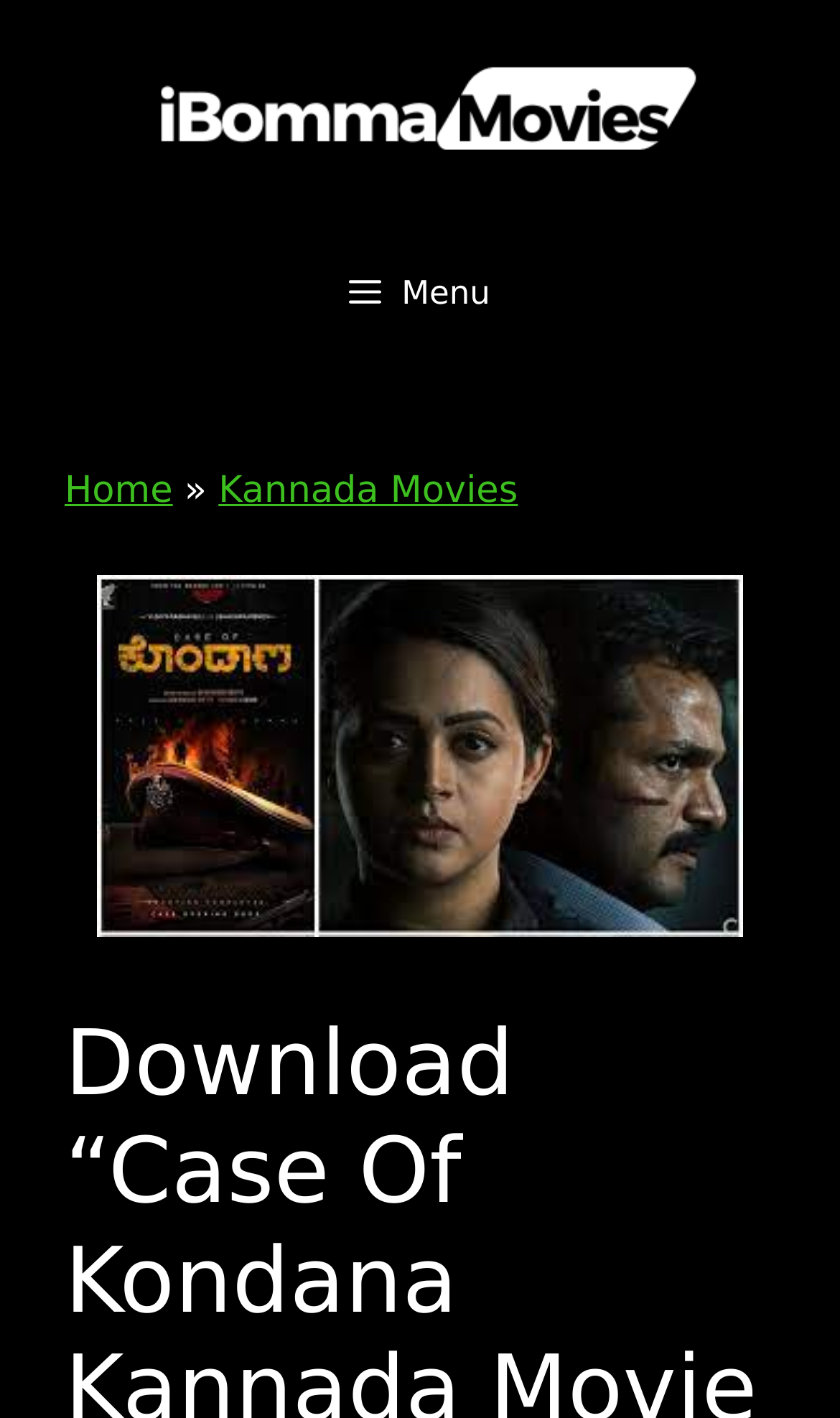Locate and extract the headline of this webpage.

Download “Case Of Kondana Kannada Movie